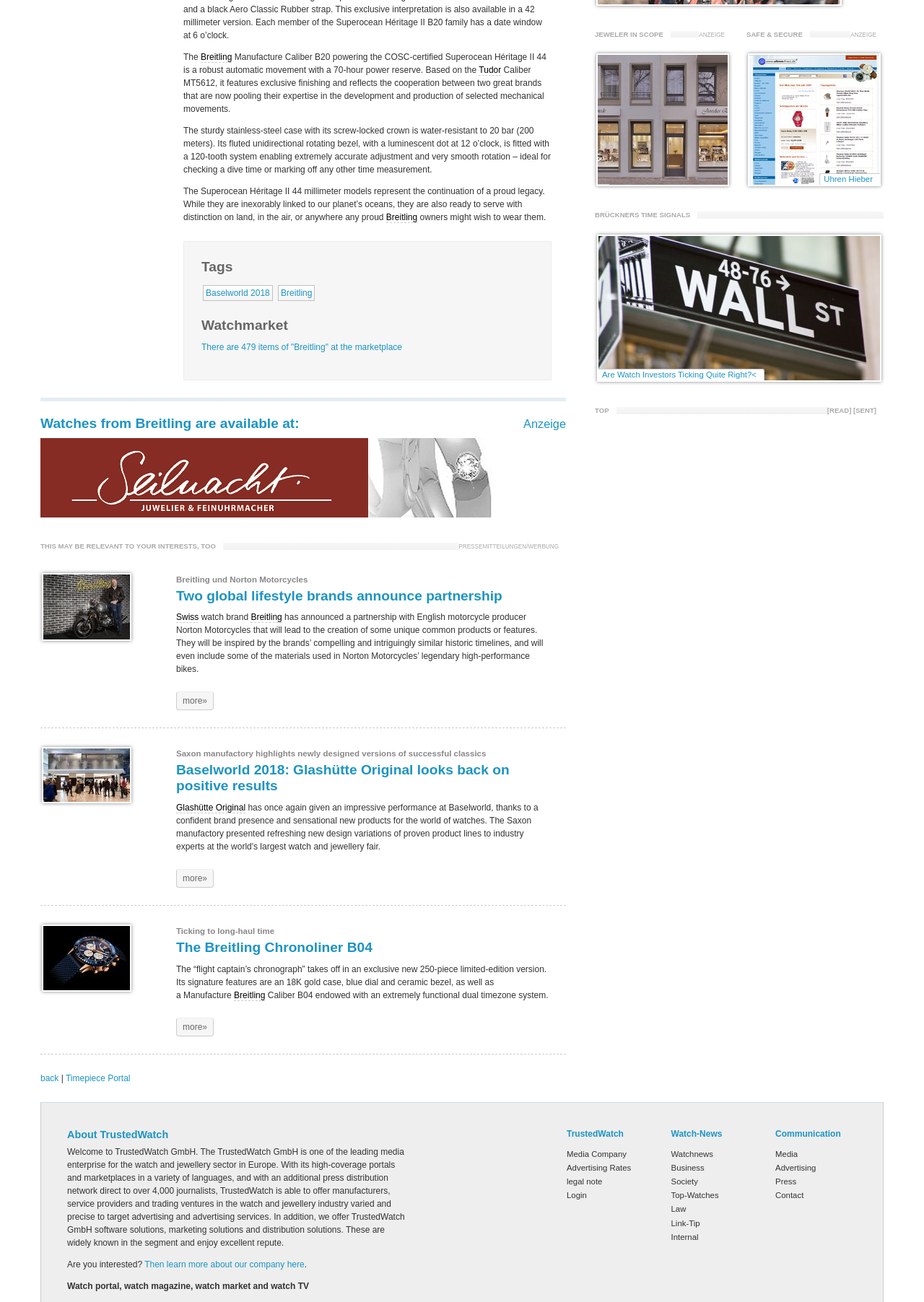Please mark the clickable region by giving the bounding box coordinates needed to complete this instruction: "Learn about the partnership between Breitling and Norton Motorcycles".

[0.191, 0.439, 0.597, 0.464]